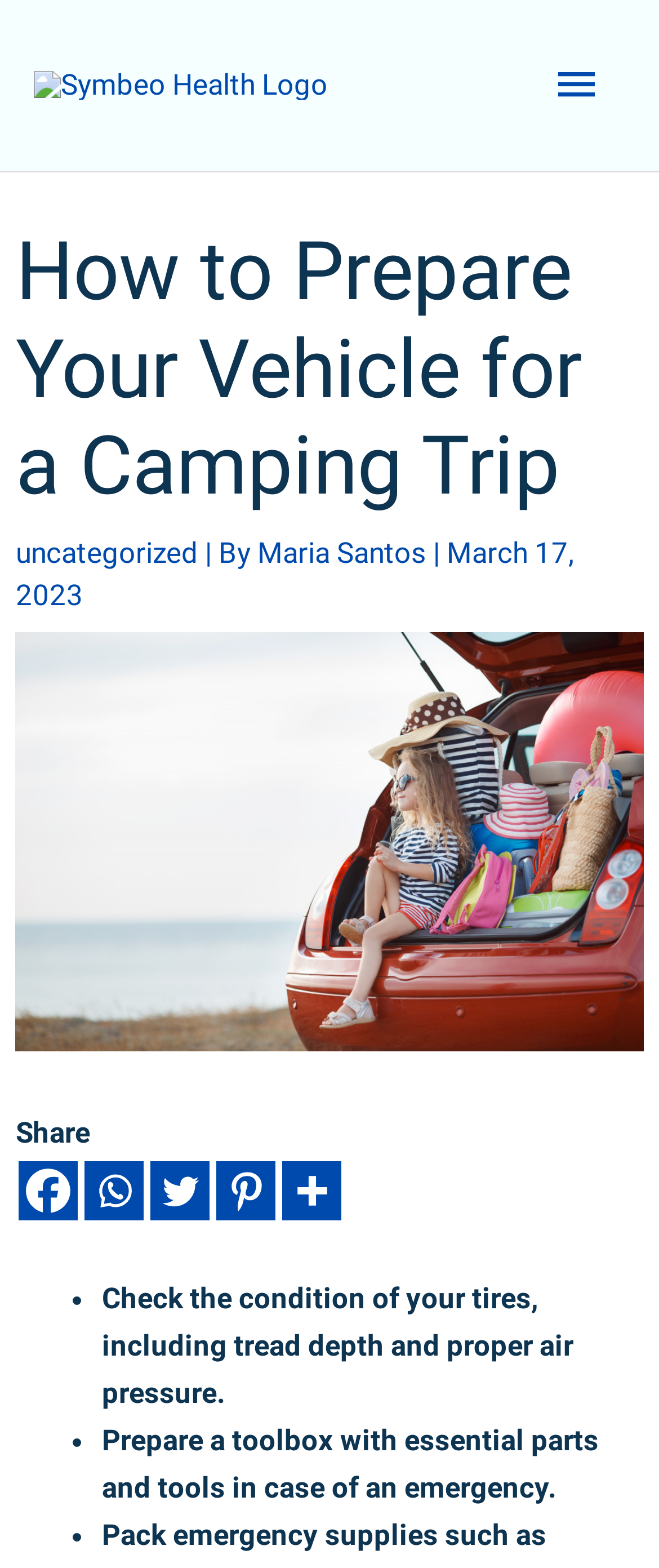Describe all the significant parts and information present on the webpage.

The webpage is about preparing your vehicle for a camping trip. At the top left, there is a Symbeo Health logo, which is an image linked to the website's main page. Next to it, on the top right, there is a main menu button that expands to show the primary menu.

Below the logo, there is a header section that spans the entire width of the page. It contains a heading that reads "How to Prepare Your Vehicle for a Camping Trip" and is followed by a link to the "uncategorized" category, the author's name "Maria Santos", and the date "March 17, 2023". 

Below the header section, there is an image of a little girl sitting at the back of a minivan filled with camping items, which takes up most of the page's width. 

At the bottom left of the page, there is a section with social media links, including Facebook, Whatsapp, Twitter, Pinterest, and More, each with its respective icon. 

Below the social media links, there is a list of camping trip preparation tips, marked with bullet points. The list includes two tips: "Check the condition of your tires, including tread depth and proper air pressure" and "Prepare a toolbox with essential parts and tools in case of an emergency".